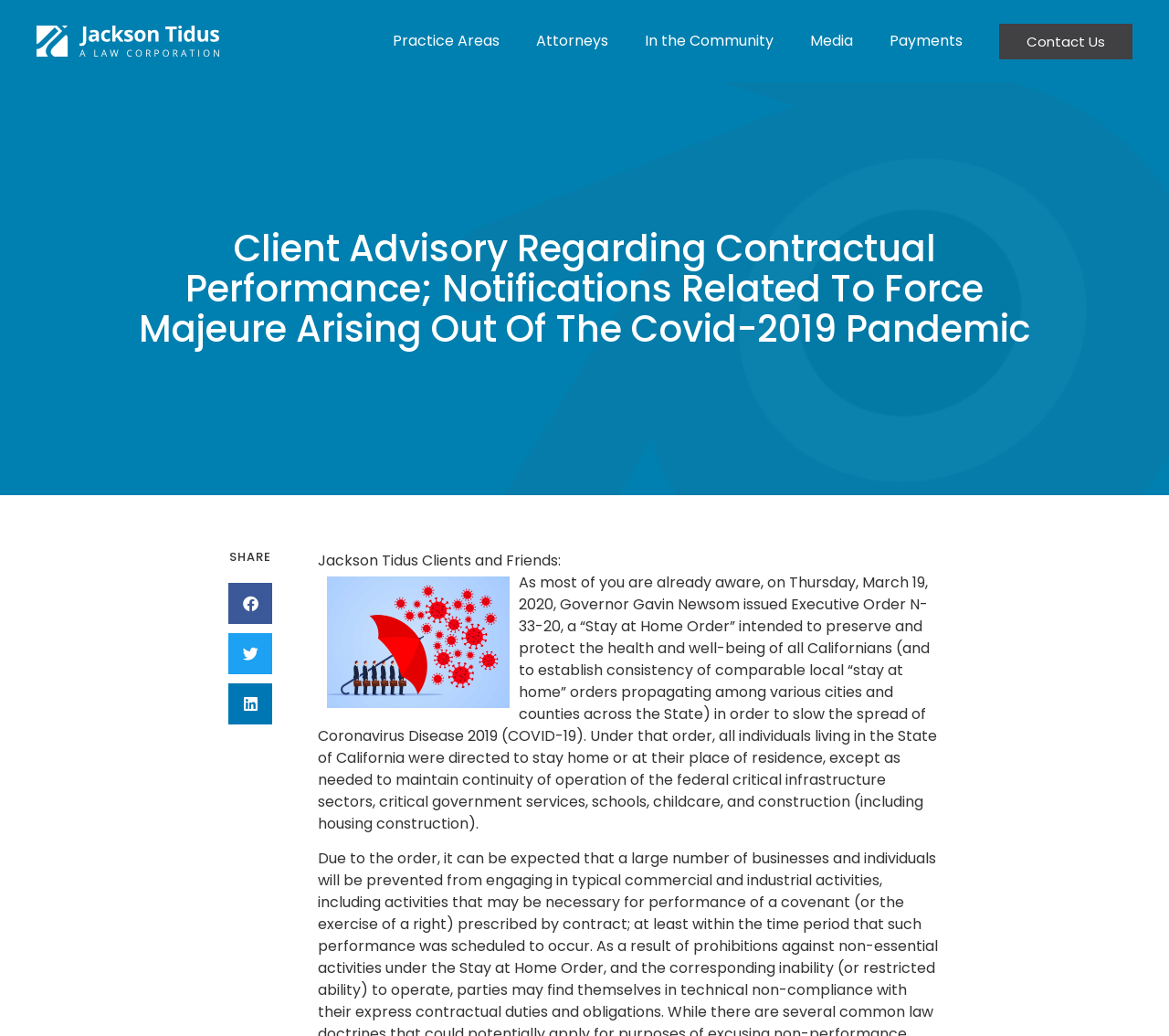Provide the bounding box coordinates of the HTML element described by the text: "five years in prison". The coordinates should be in the format [left, top, right, bottom] with values between 0 and 1.

None